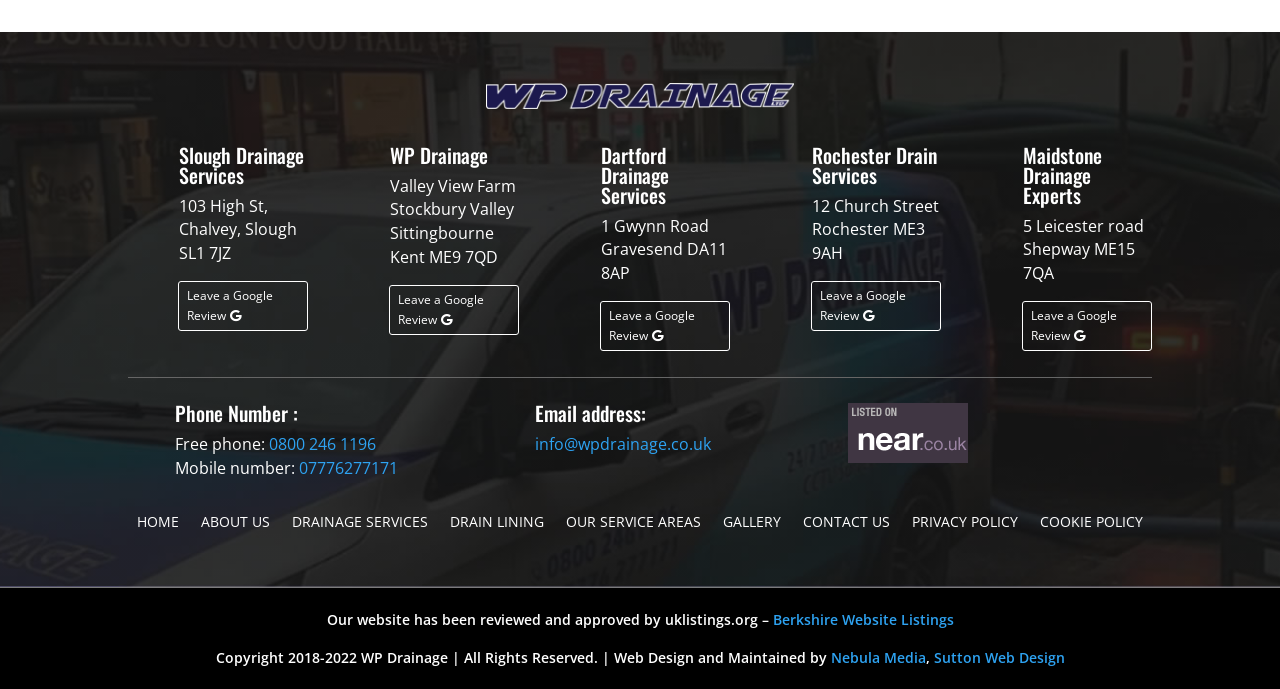What is the name of the drainage service in Slough?
Refer to the image and answer the question using a single word or phrase.

Slough Drainage Services